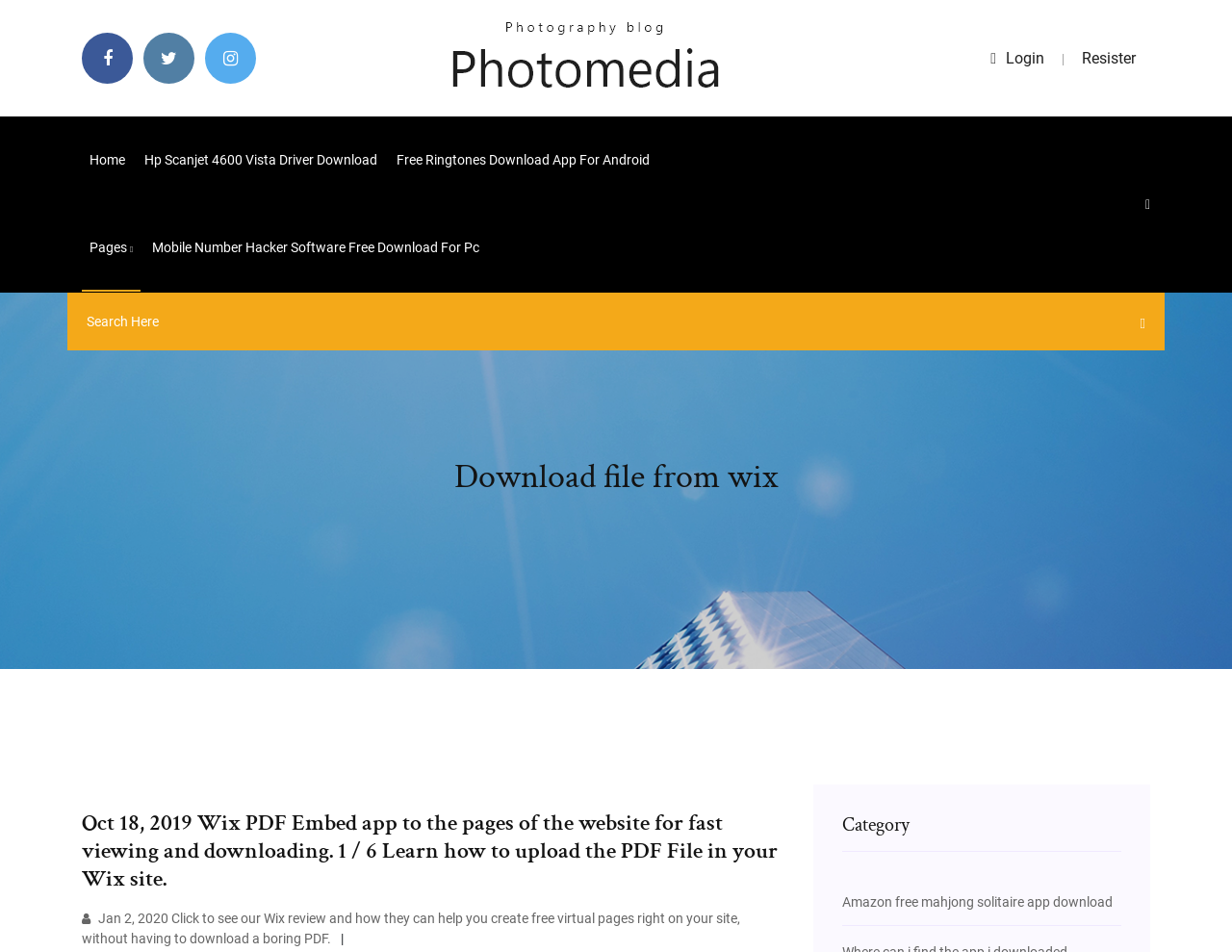Determine the bounding box of the UI component based on this description: "placeholder="Search Here"". The bounding box coordinates should be four float values between 0 and 1, i.e., [left, top, right, bottom].

[0.07, 0.312, 0.918, 0.363]